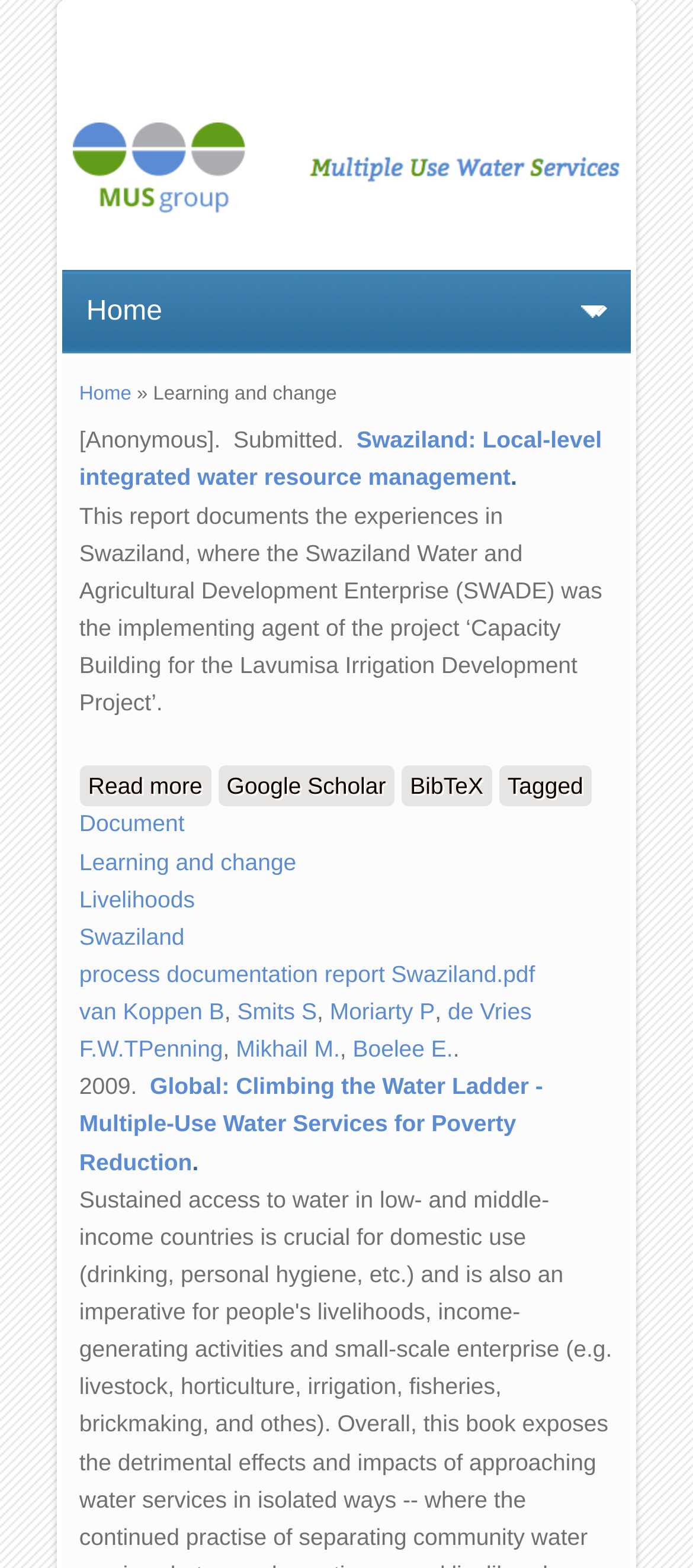Determine the bounding box coordinates of the clickable region to carry out the instruction: "Click the Home link".

[0.106, 0.122, 0.894, 0.139]